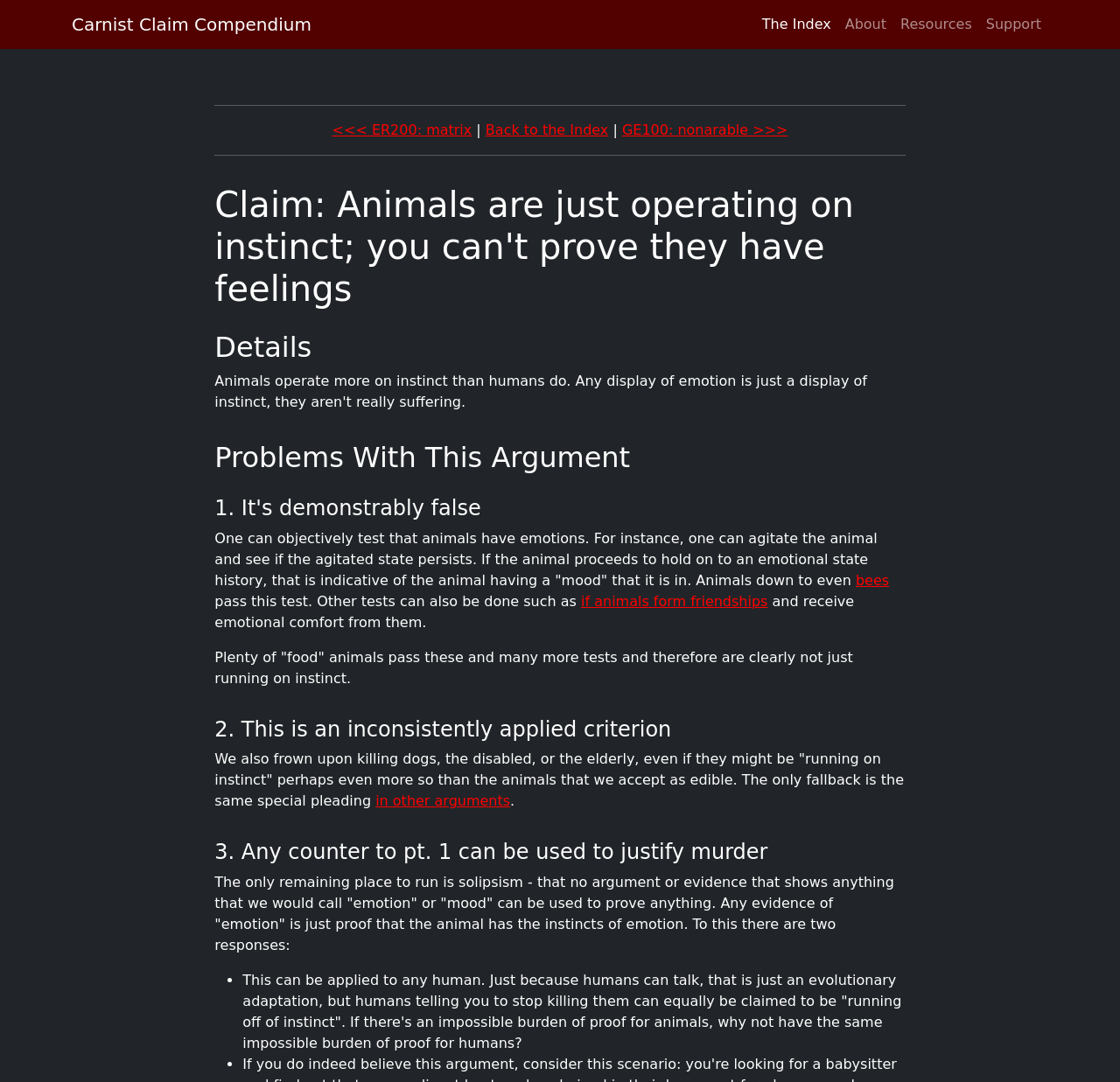Locate the bounding box coordinates of the area where you should click to accomplish the instruction: "Click on the 'bees' link".

[0.764, 0.528, 0.794, 0.544]